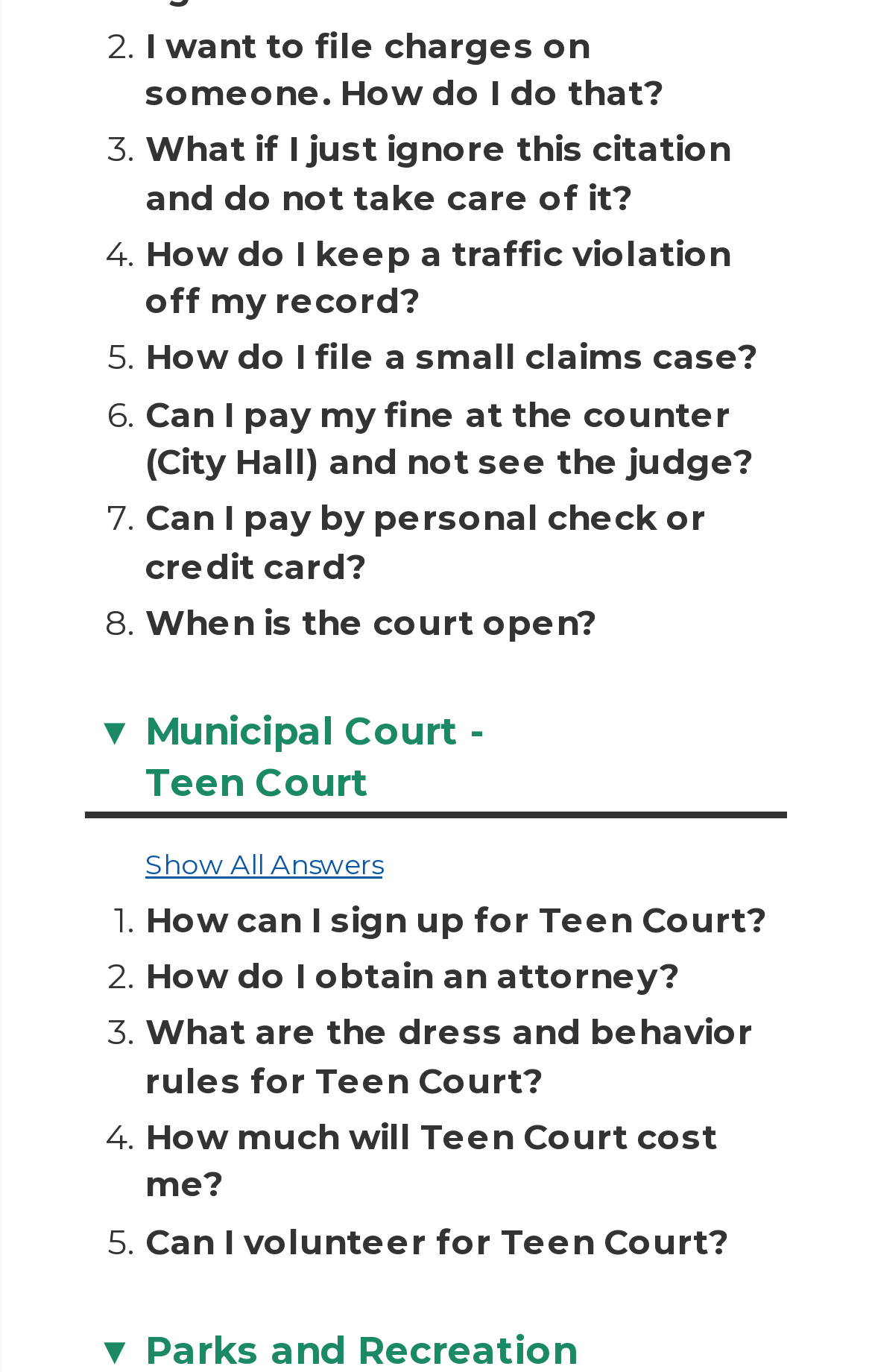What is the last question on the webpage?
Respond with a short answer, either a single word or a phrase, based on the image.

Can I volunteer for Teen Court?